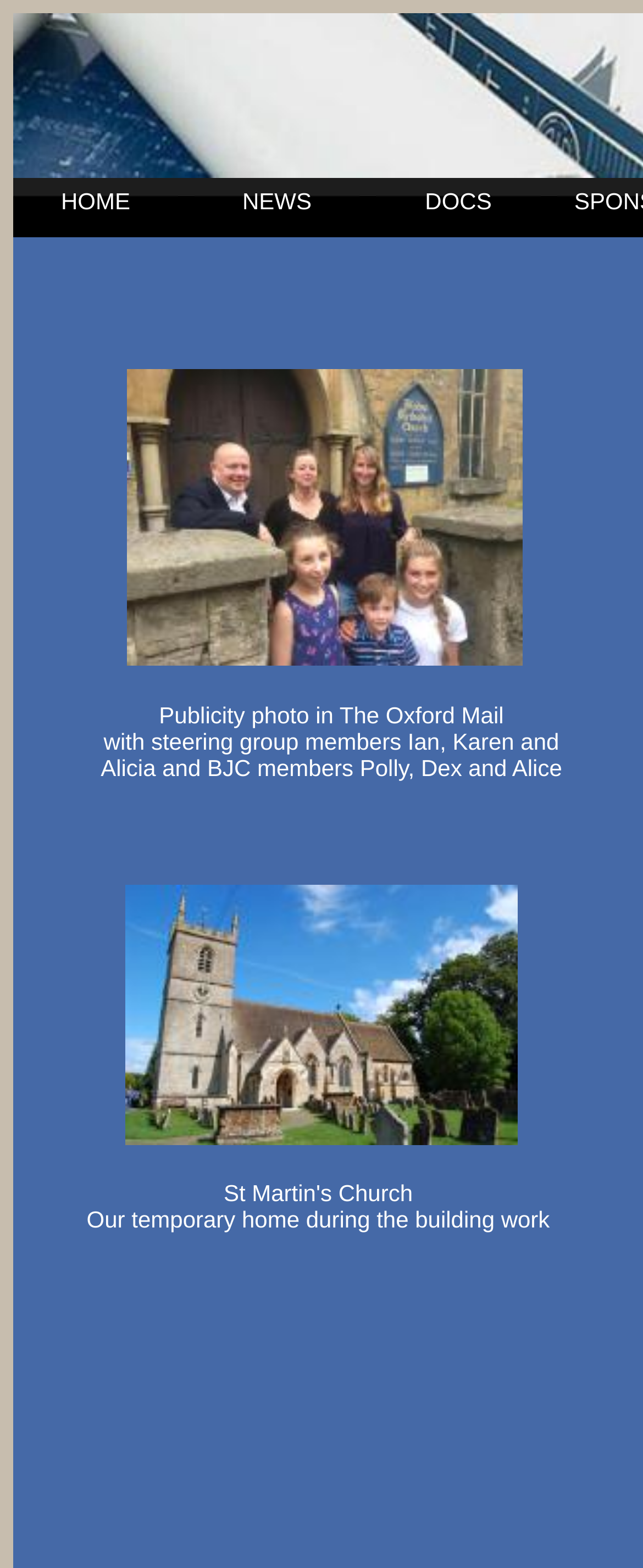What is the name of the newspaper mentioned?
Please utilize the information in the image to give a detailed response to the question.

The name of the newspaper mentioned is 'The Oxford Mail', which is mentioned in the static text 'Publicity photo in The Oxford Mail' with bounding box coordinates [0.247, 0.448, 0.783, 0.464].